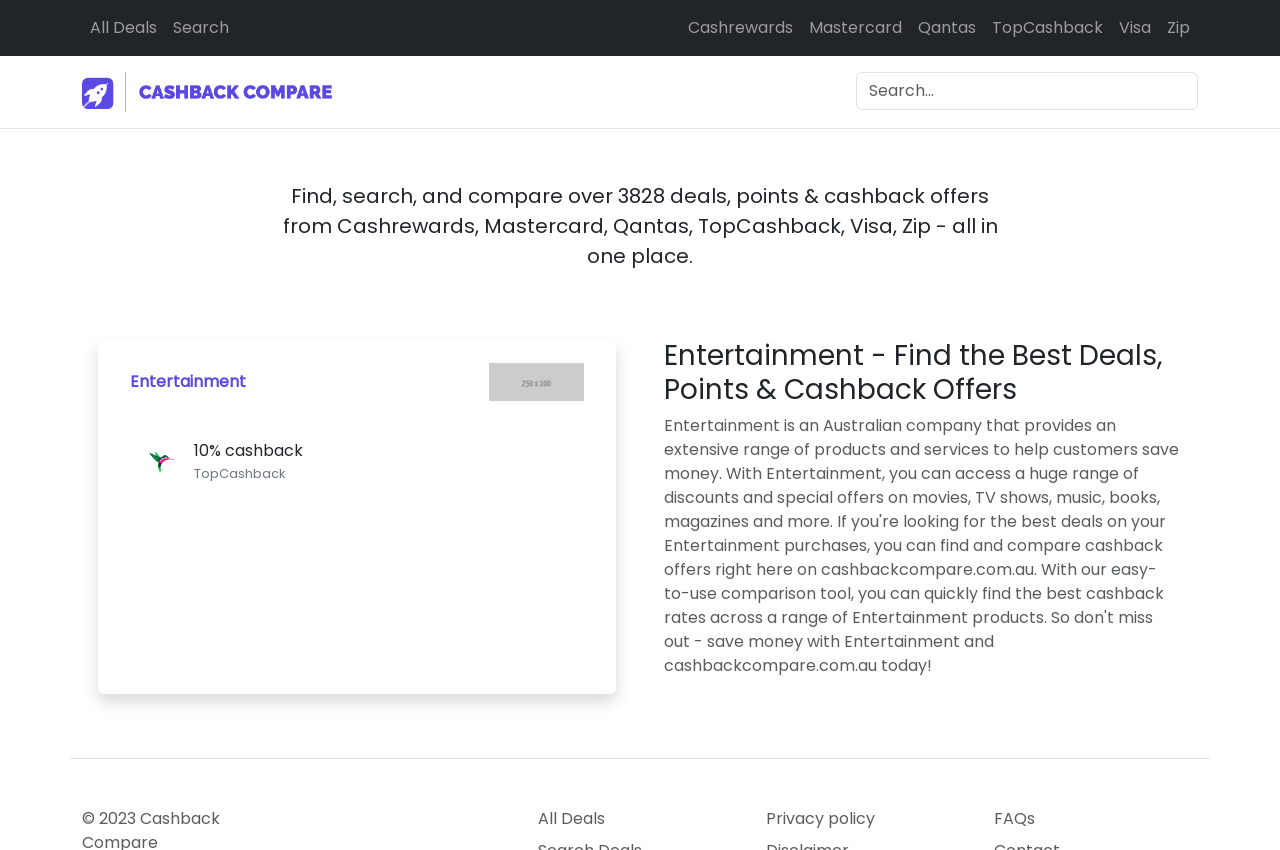Offer a meticulous description of the webpage's structure and content.

The webpage is focused on providing deals and cashback offers for entertainment. At the top, there are seven links aligned horizontally, including "All Deals", "Search", "Cashrewards", "Mastercard", "Qantas", "TopCashback", and "Visa", followed by "Zip". Below these links, there is a prominent link "Cashback Compare" accompanied by an image, and a search box labeled "Search" on the right side.

The main content area begins with a heading that reads "Entertainment - Find the Best Deals, Points & Cashback Offers". Below this heading, there are three lines of text describing the purpose of the webpage, stating that it allows users to find, search, and compare over 3828 deals, points, and cashback offers from various providers, including Cashrewards, Mastercard, Qantas, TopCashback, Visa, and Zip, all in one place.

On the left side, there is a link "Entertainment" accompanied by an image, and below it, a link "TopCashback 10% cashback" with an image and a heading "10% cashback". At the bottom of the page, there are three links: "All Deals", "Privacy policy", and "FAQs", aligned horizontally.

Overall, the webpage is designed to provide users with a convenient way to find and compare deals and cashback offers for entertainment, with a focus on prominent providers and a user-friendly search function.